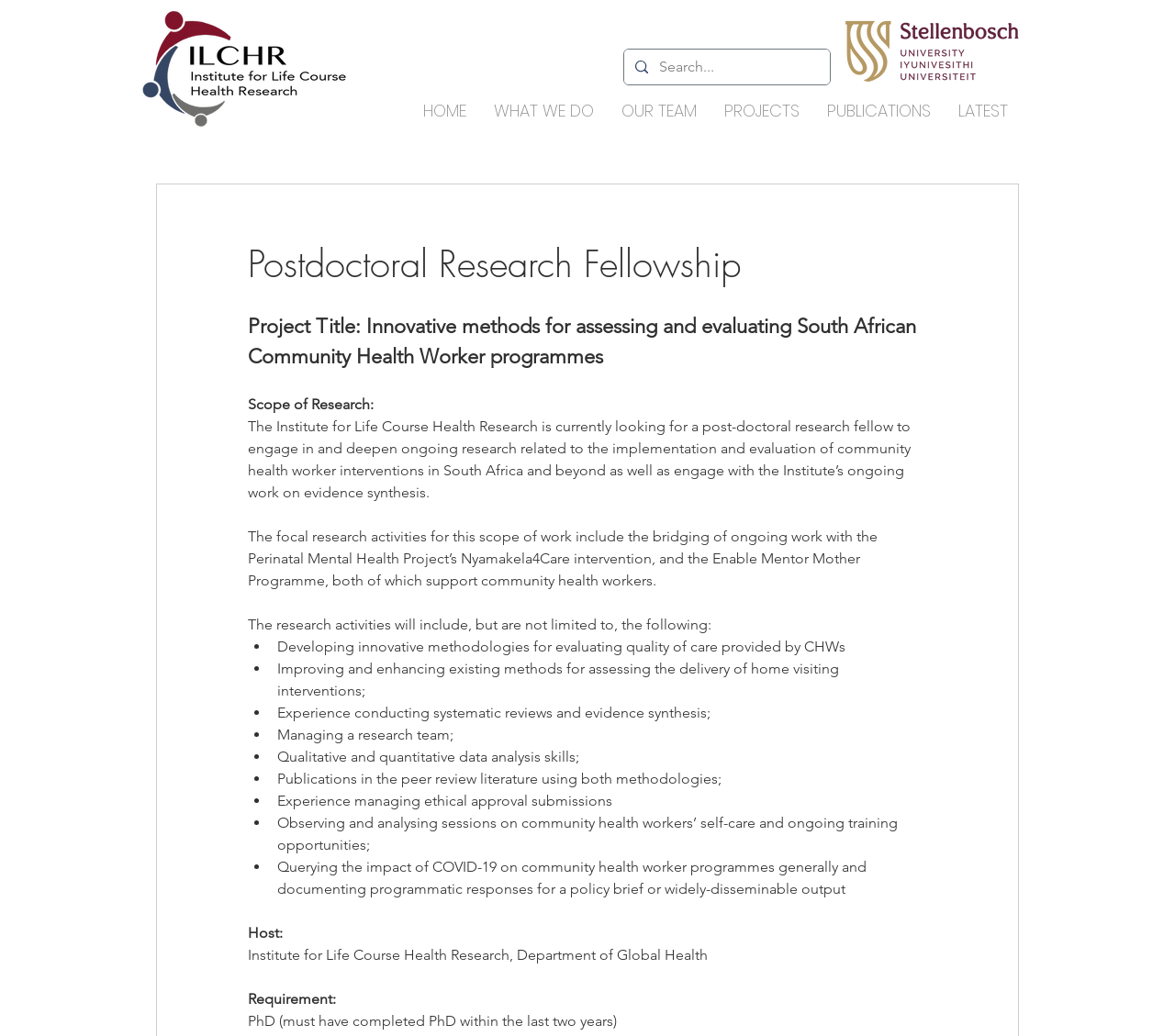By analyzing the image, answer the following question with a detailed response: What is the requirement for the research fellowship?

The static text element with the text 'PhD (must have completed PhD within the last two years)' is located at the bottom of the webpage, which suggests that it is the requirement for the research fellowship.